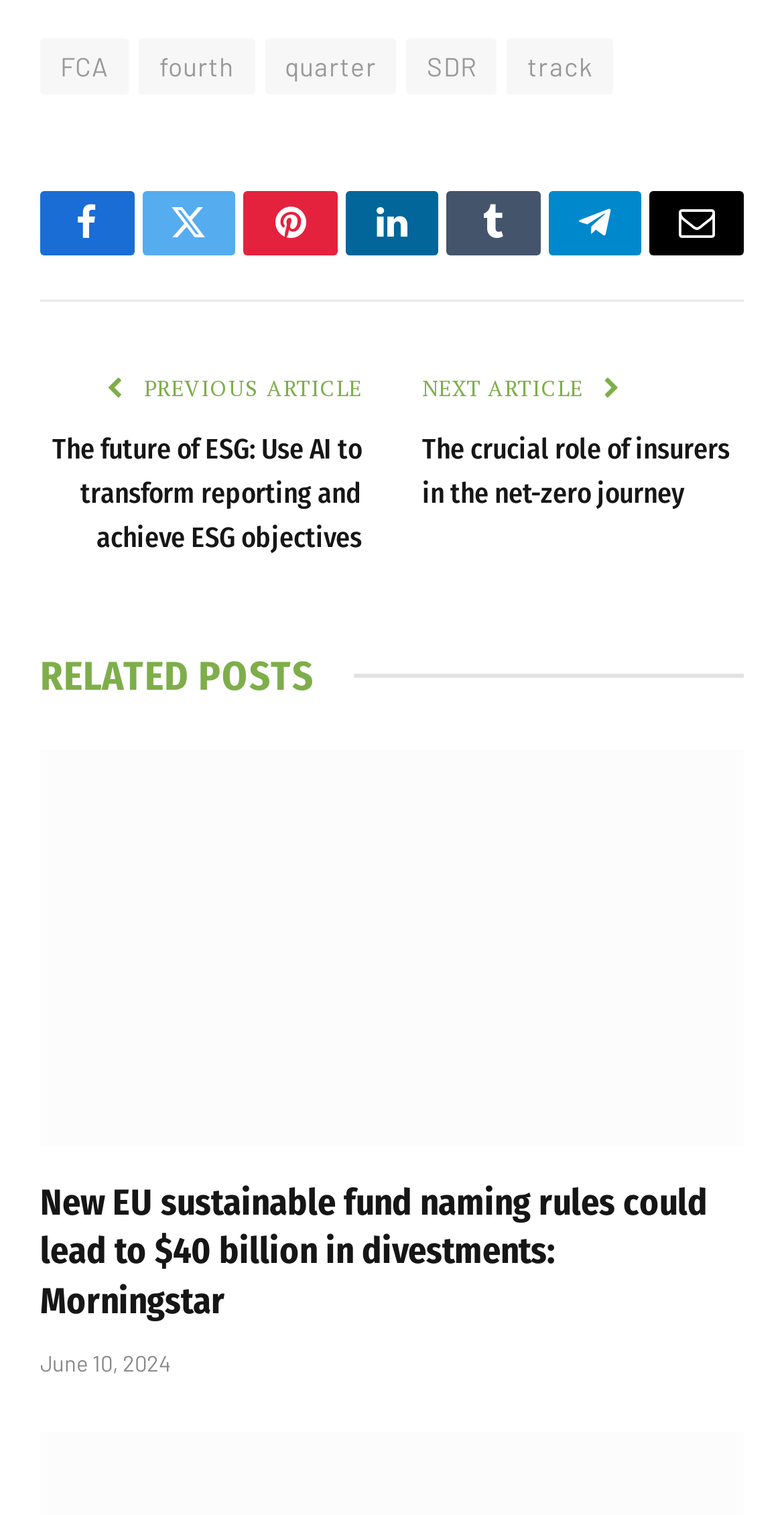How many social media links are present on the webpage?
Use the information from the image to give a detailed answer to the question.

There are six social media links present on the webpage, namely Facebook, Twitter, Pinterest, LinkedIn, Tumblr, and Telegram, which are represented by their respective icons and can be used to share content.